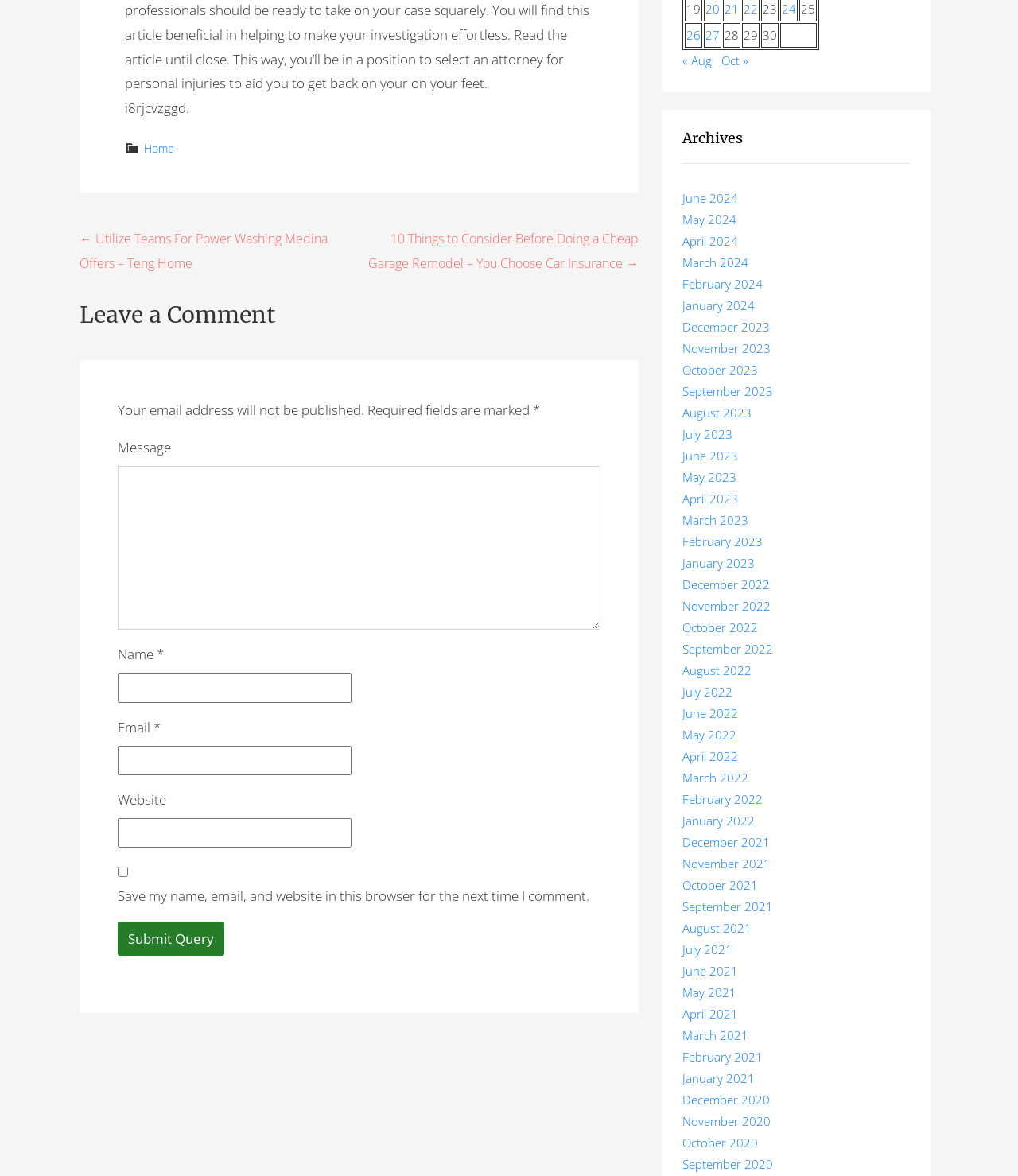Find the UI element described as: "Back to All Posts" and predict its bounding box coordinates. Ensure the coordinates are four float numbers between 0 and 1, [left, top, right, bottom].

None